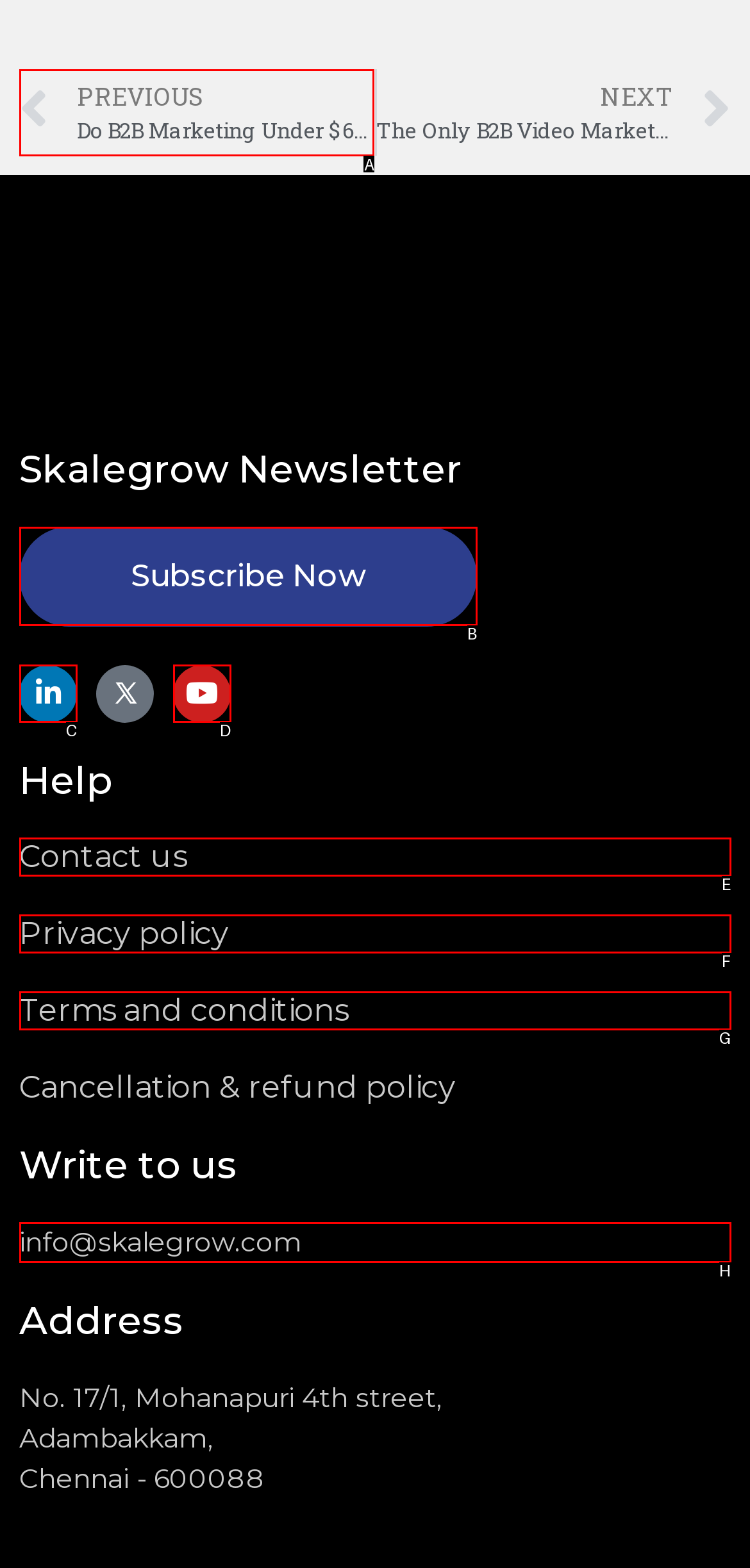Please indicate which option's letter corresponds to the task: Subscribe to the newsletter by examining the highlighted elements in the screenshot.

B